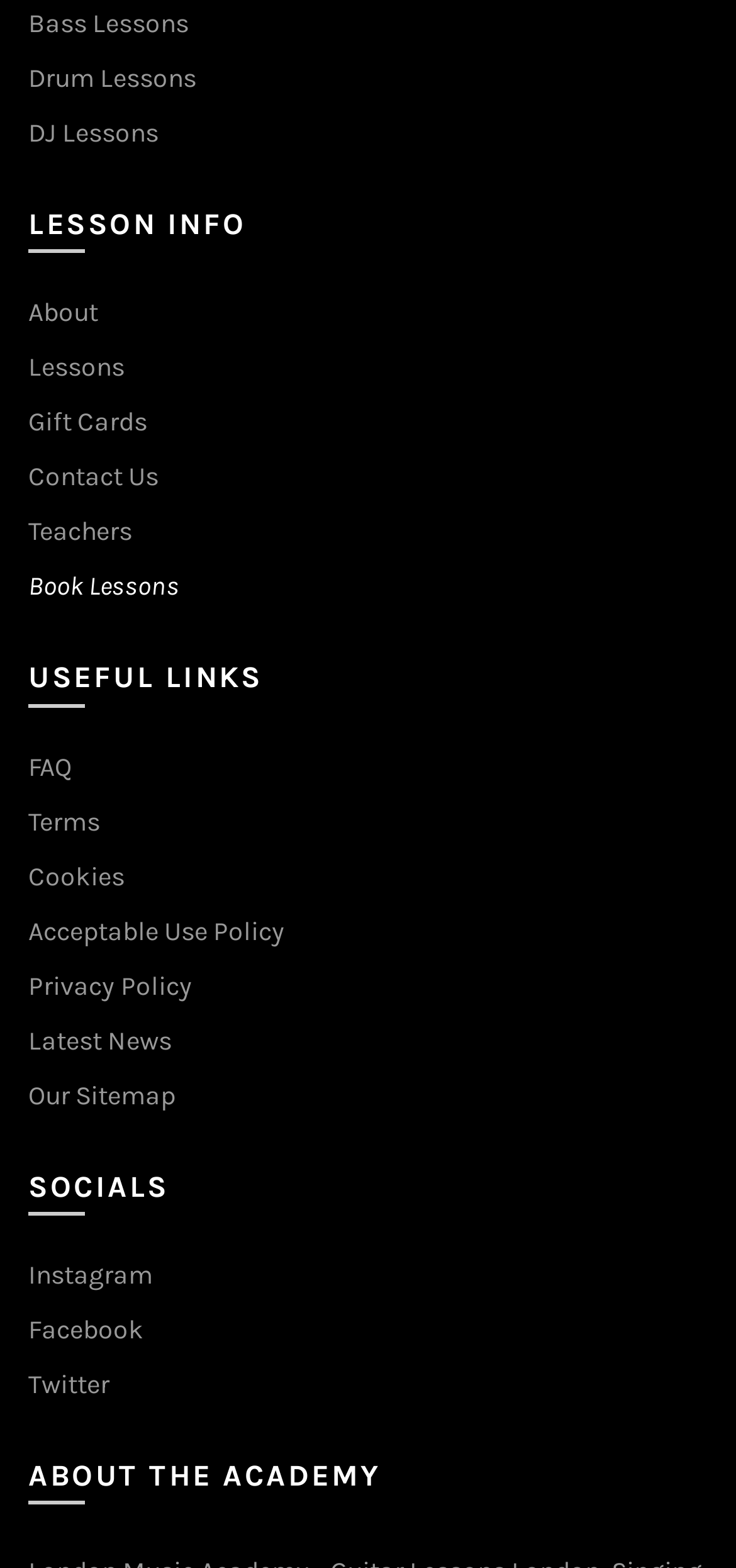How many useful links are provided?
Please interpret the details in the image and answer the question thoroughly.

Under the 'USEFUL LINKS' section, I found seven links: FAQ, Terms, Cookies, Acceptable Use Policy, Privacy Policy, Latest News, and Our Sitemap.